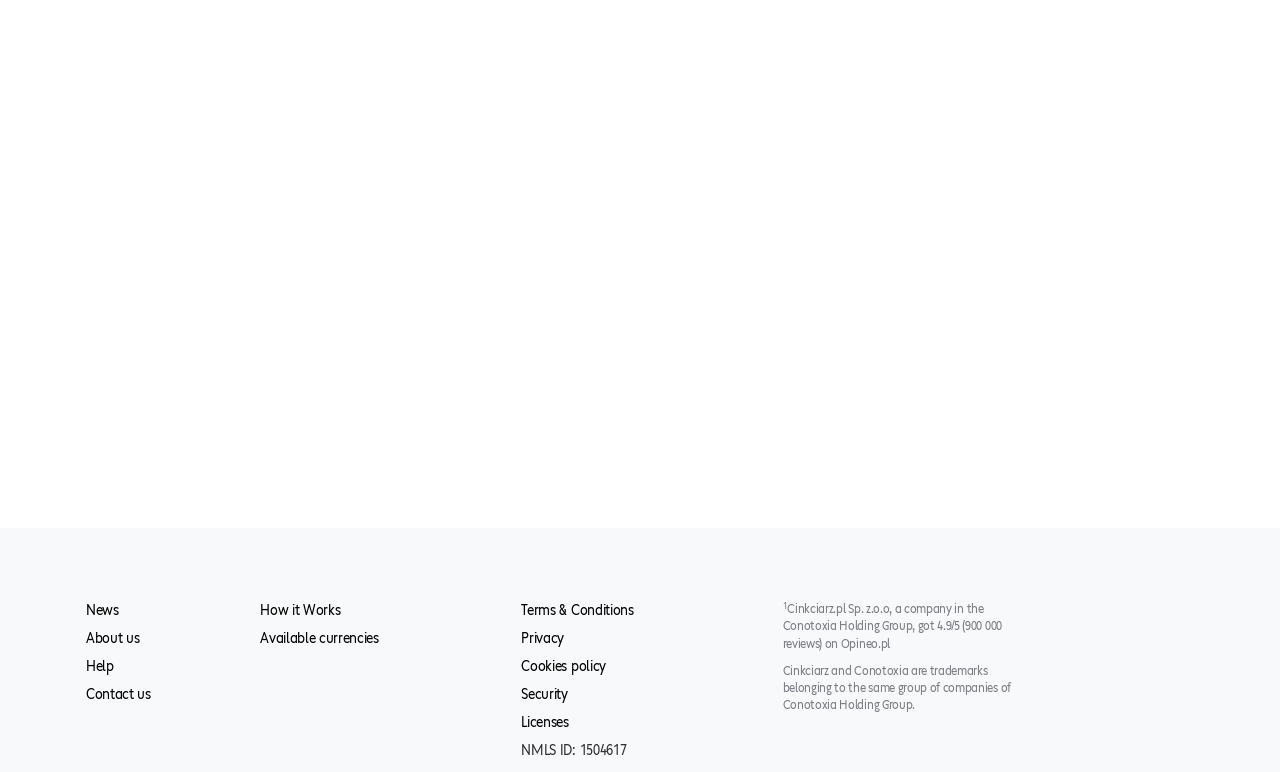Can you show the bounding box coordinates of the region to click on to complete the task described in the instruction: "Click the 'Search the KDF' link"?

None